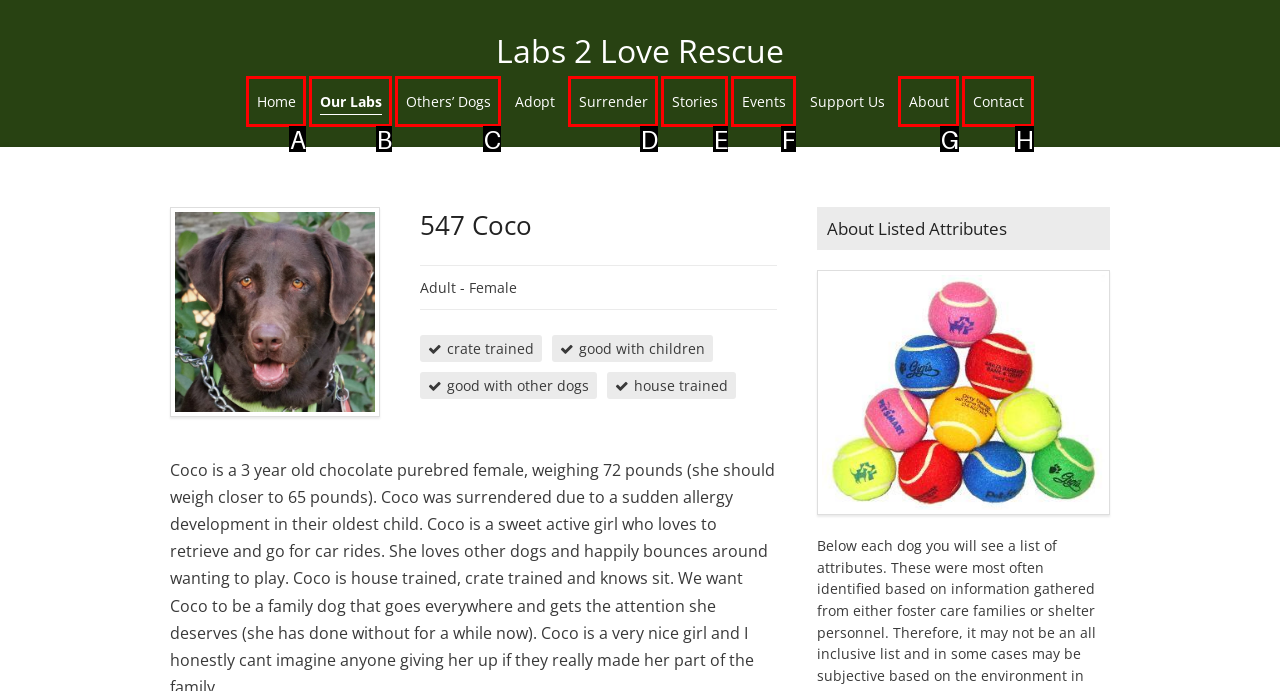From the provided options, which letter corresponds to the element described as: Others’ Dogs
Answer with the letter only.

C